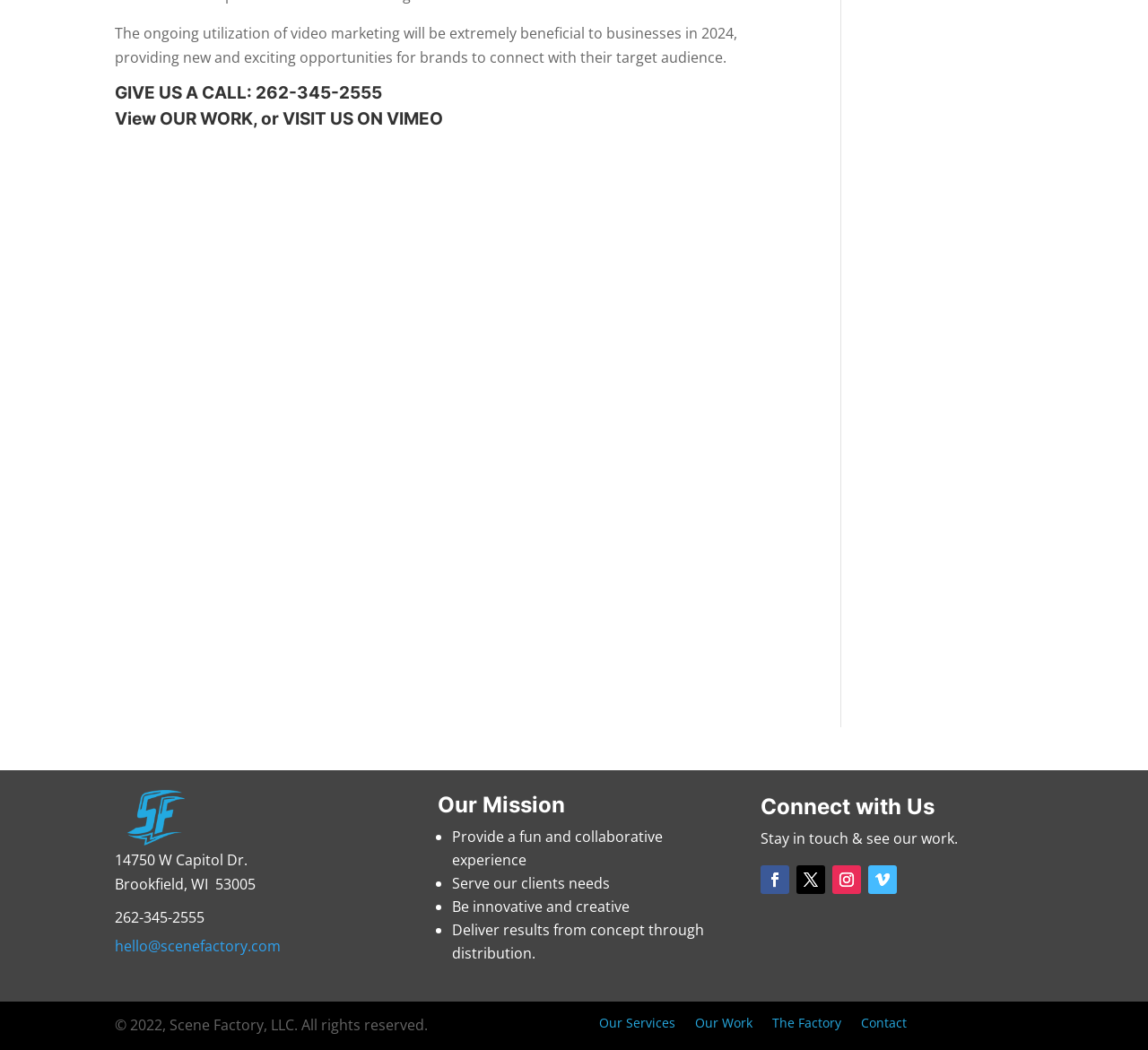Please determine the bounding box coordinates of the element's region to click in order to carry out the following instruction: "View our work". The coordinates should be four float numbers between 0 and 1, i.e., [left, top, right, bottom].

[0.139, 0.103, 0.22, 0.123]